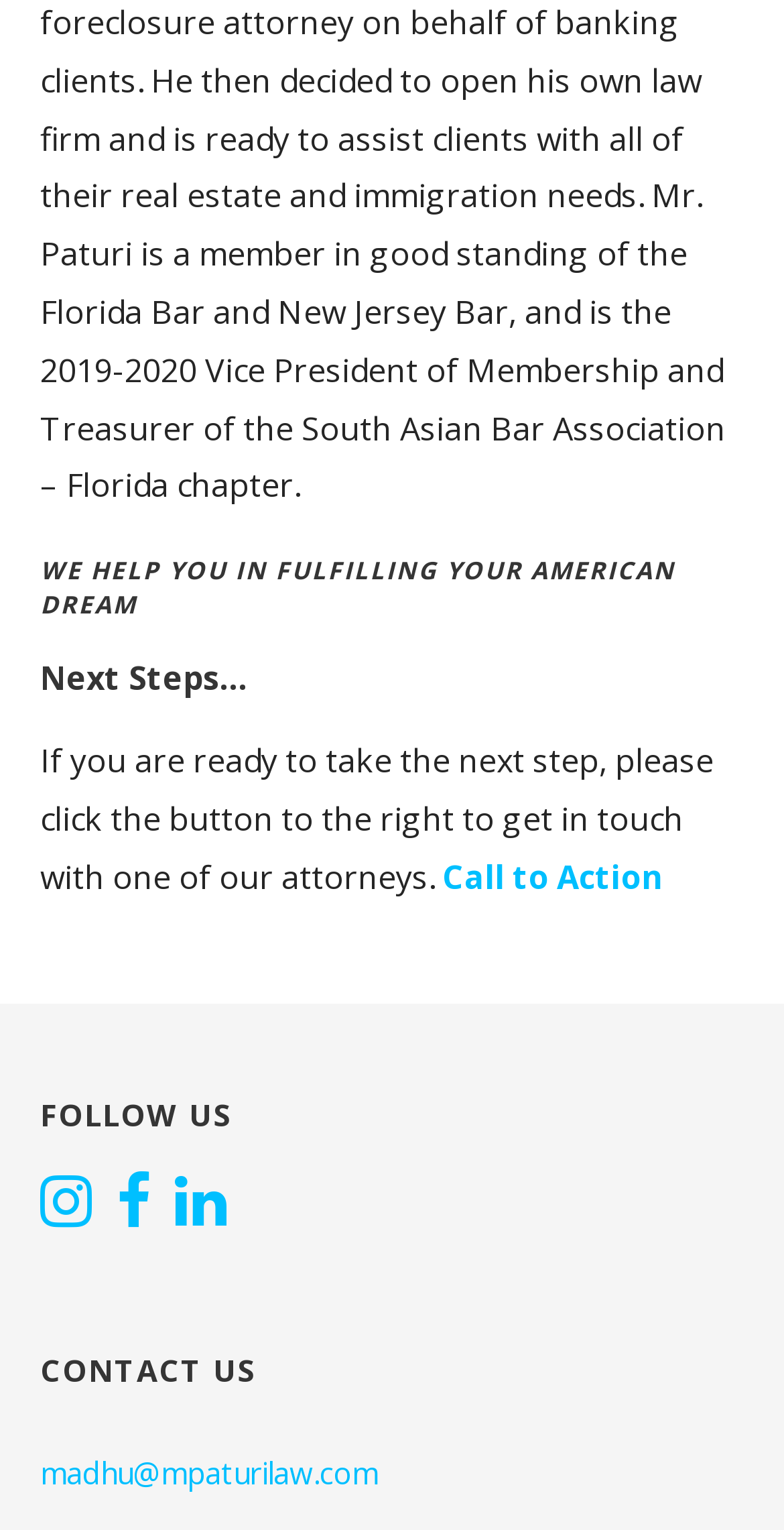Identify the bounding box coordinates for the UI element described by the following text: "madhu@mpaturilaw.com". Provide the coordinates as four float numbers between 0 and 1, in the format [left, top, right, bottom].

[0.051, 0.935, 0.949, 0.989]